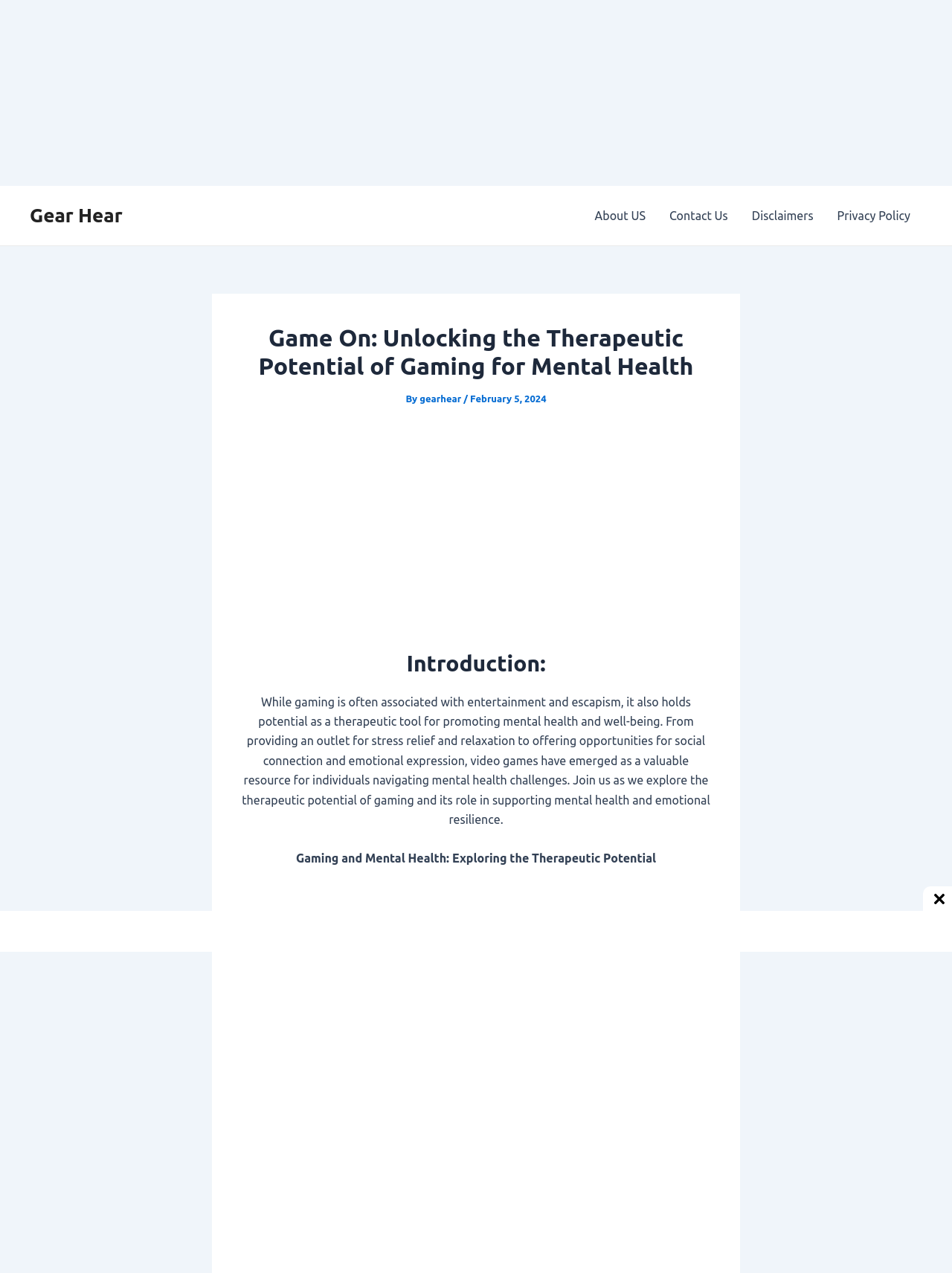Refer to the image and answer the question with as much detail as possible: What is the purpose of the link 'Skip to content'?

I determined the purpose of the link 'Skip to content' by understanding its common usage on webpages, which is to allow users to bypass the navigation and header sections and go directly to the main content of the page.